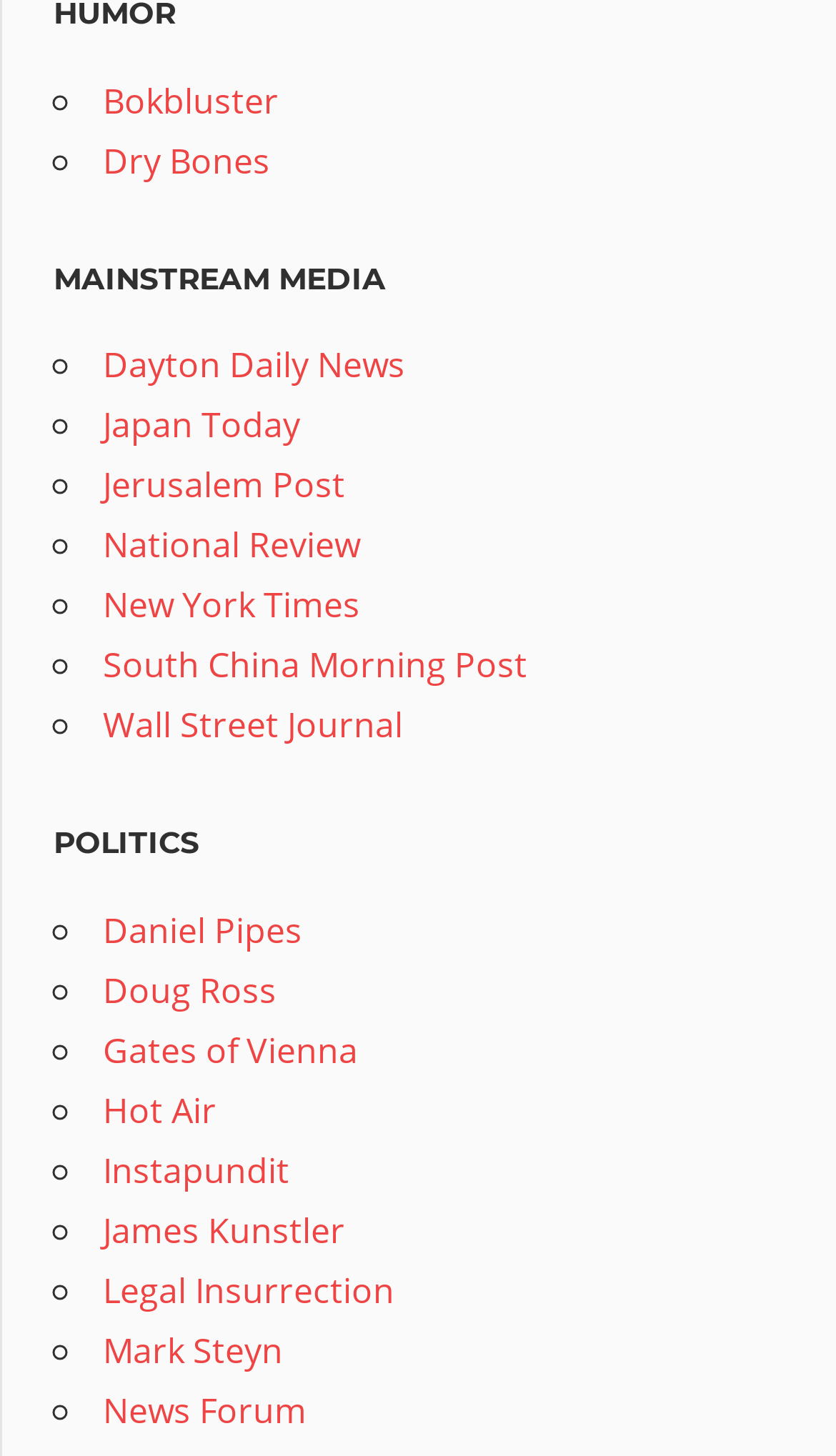Give the bounding box coordinates for this UI element: "Dayton Daily News". The coordinates should be four float numbers between 0 and 1, arranged as [left, top, right, bottom].

[0.123, 0.234, 0.485, 0.267]